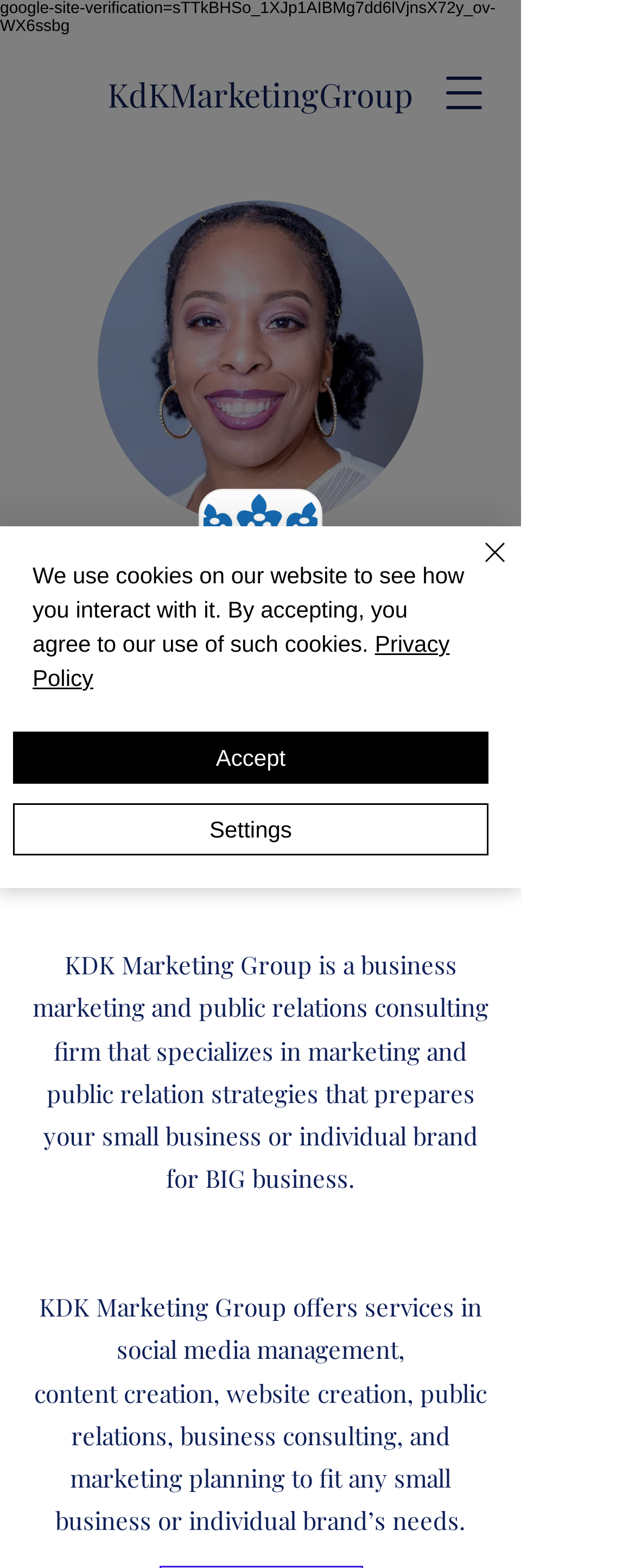Identify the bounding box coordinates for the UI element described by the following text: "Privacy Policy". Provide the coordinates as four float numbers between 0 and 1, in the format [left, top, right, bottom].

[0.051, 0.402, 0.708, 0.441]